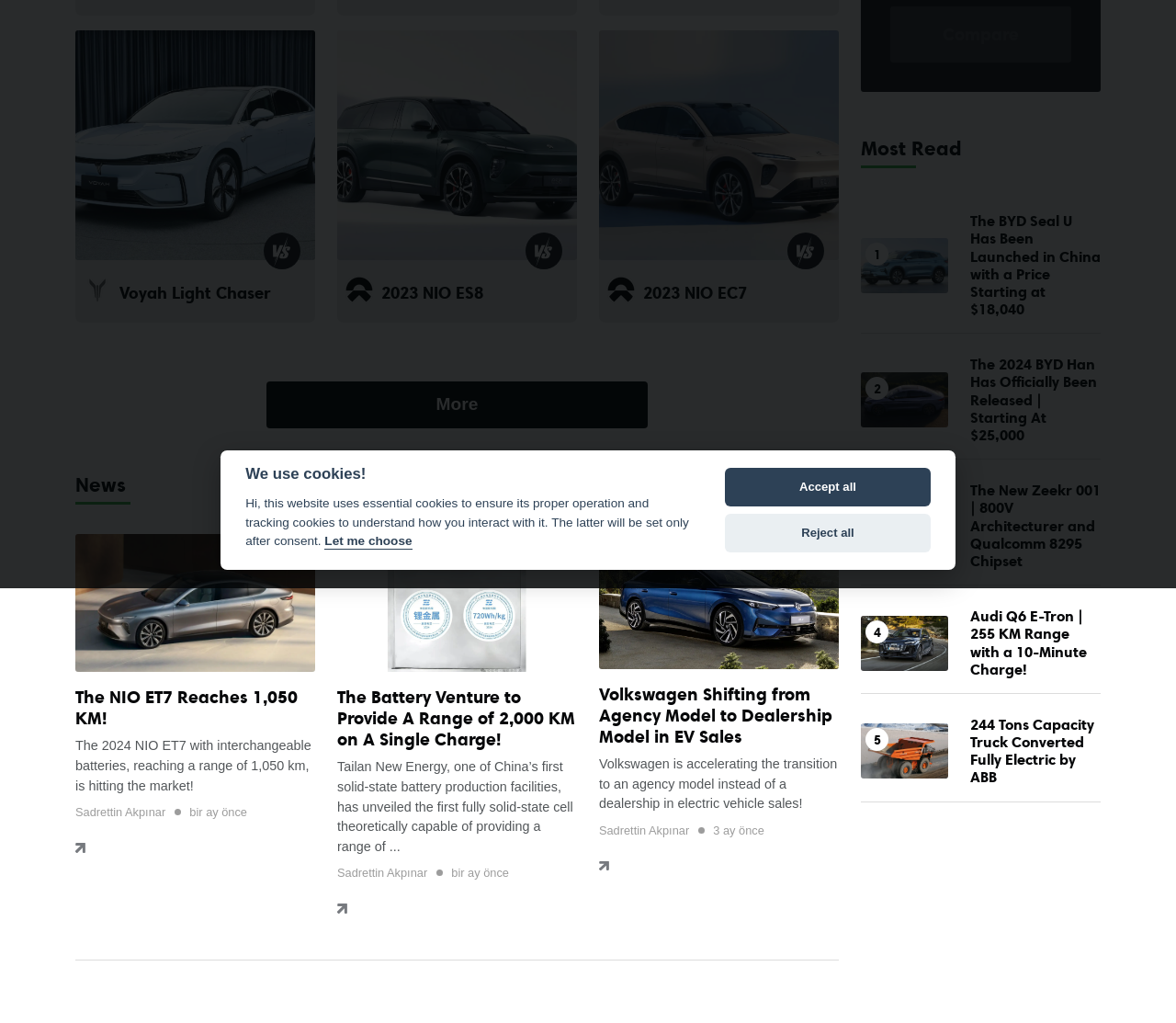Give the bounding box coordinates for the element described as: "2023 NIO ES8".

[0.324, 0.277, 0.411, 0.303]